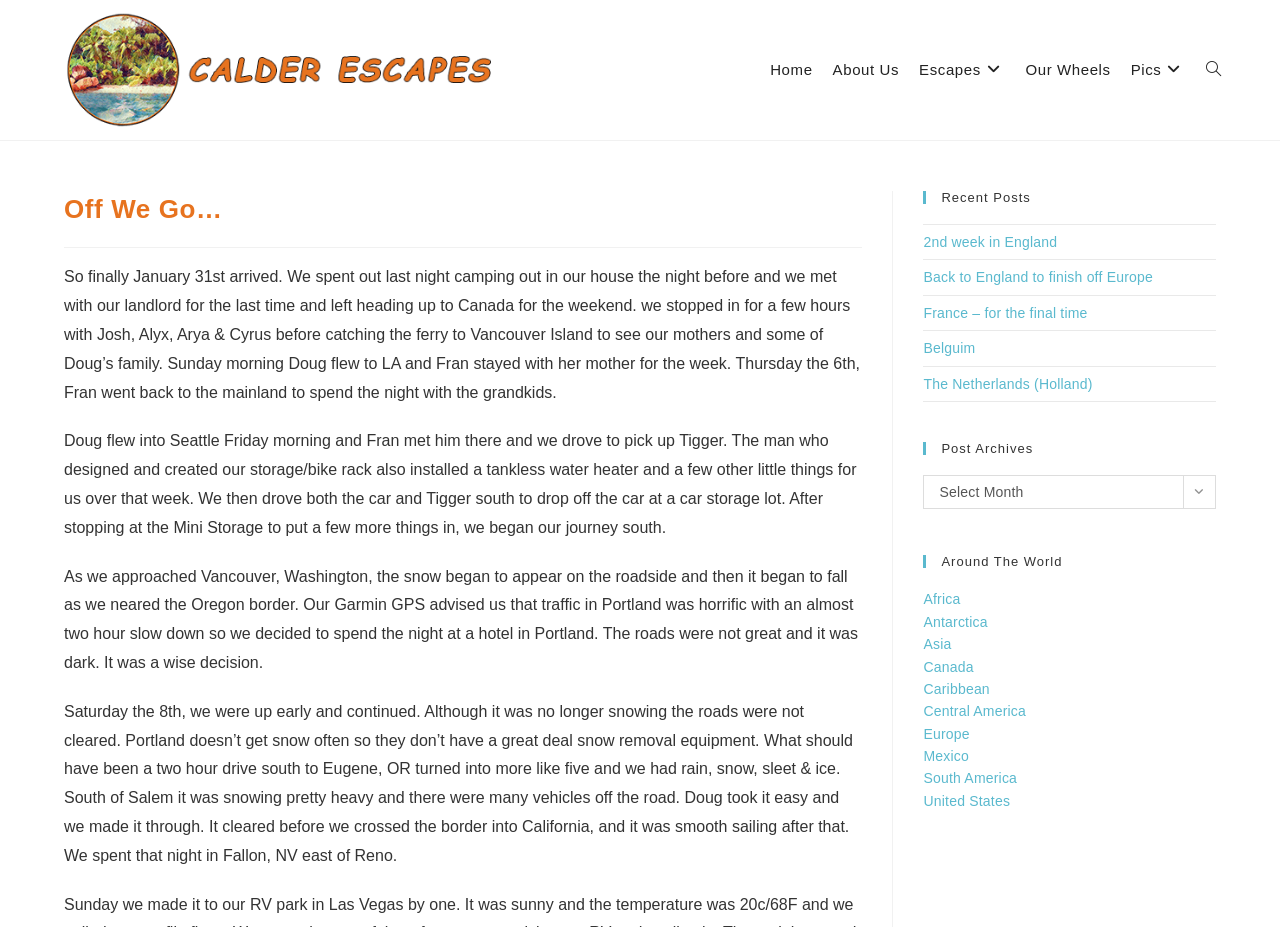Specify the bounding box coordinates of the area to click in order to follow the given instruction: "Click the 'Escapes' link."

[0.71, 0.005, 0.793, 0.146]